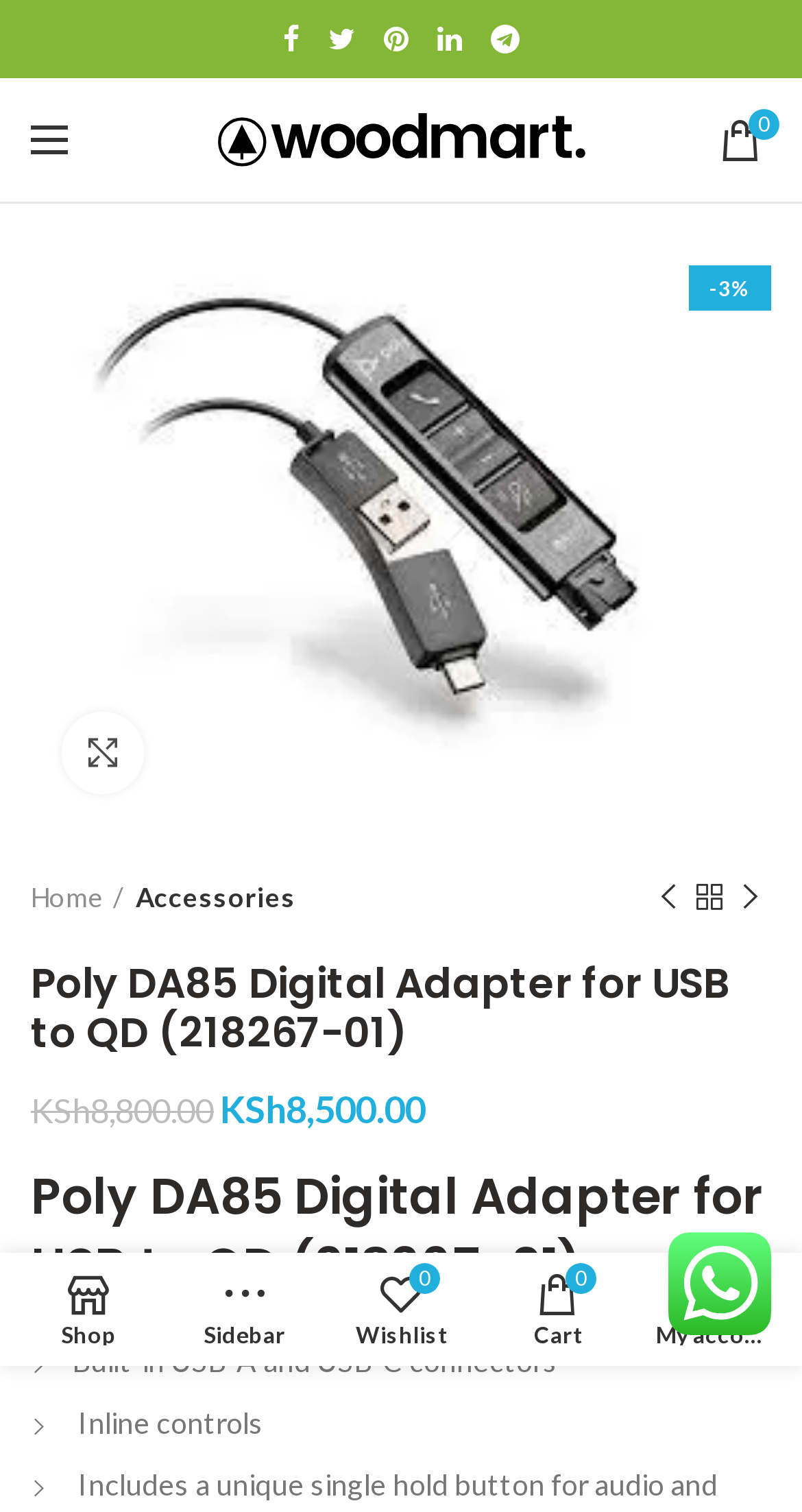What is the name of the product?
Using the information from the image, provide a comprehensive answer to the question.

I found the name of the product by looking at the text 'Poly DA85 Digital Adapter for USB to QD (218267-01)' which is located at the top of the page and is also the title of the product.